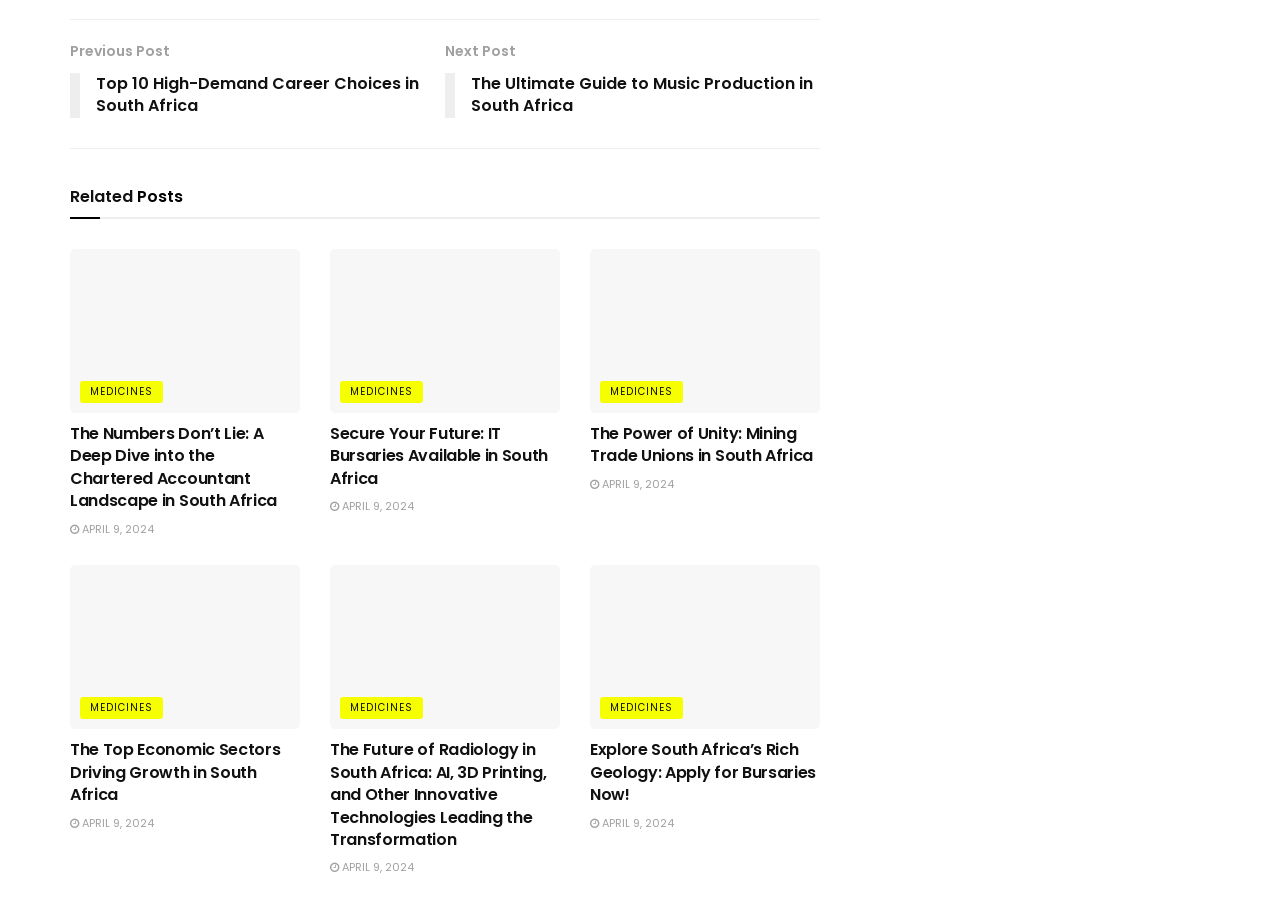What is the category of the third related post? Observe the screenshot and provide a one-word or short phrase answer.

MEDICINES